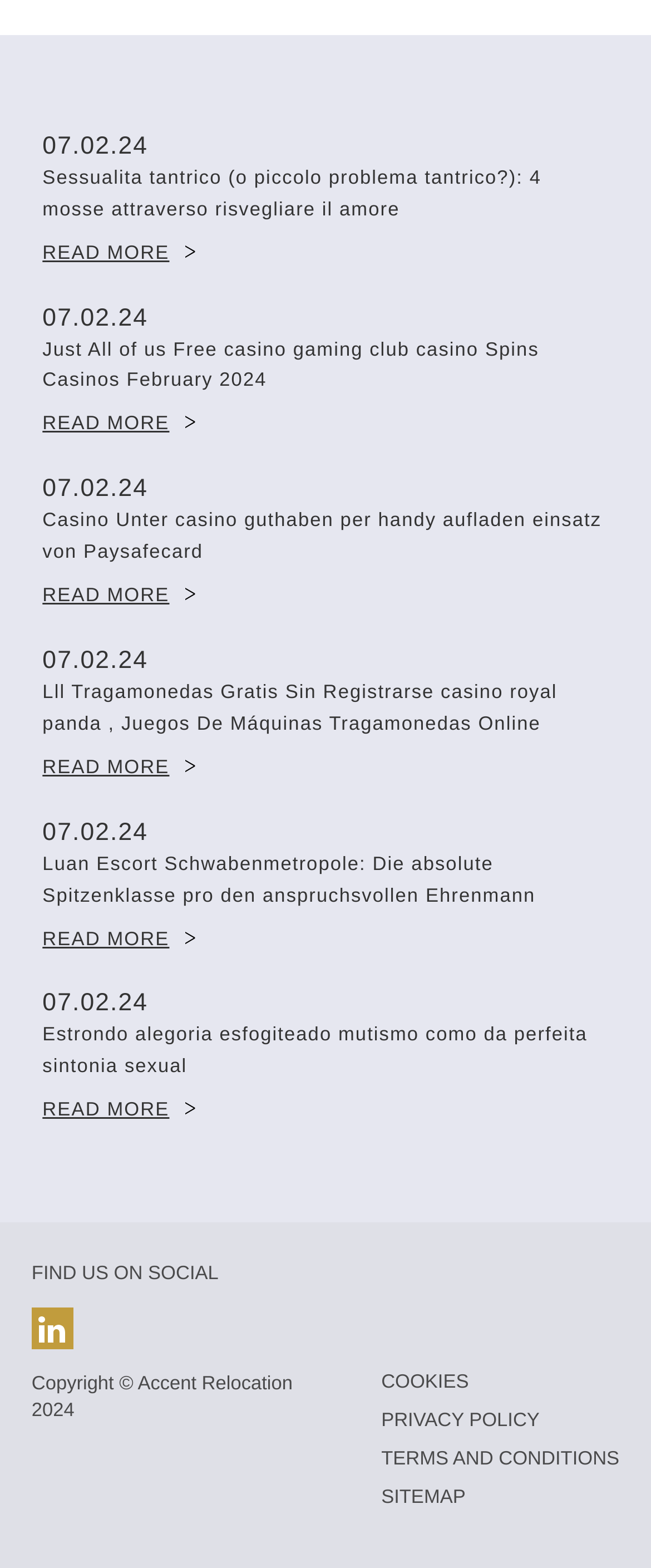Locate the bounding box coordinates of the area where you should click to accomplish the instruction: "Visit LinkedIn".

[0.049, 0.834, 0.112, 0.86]